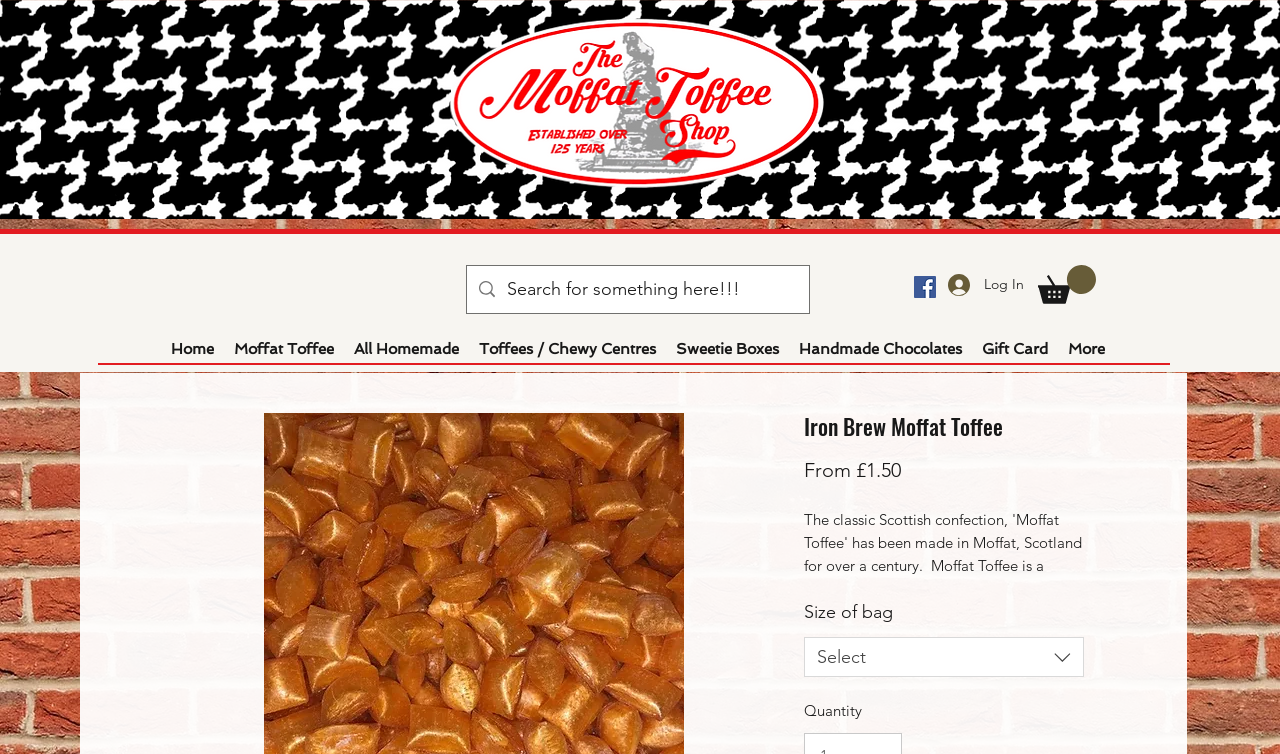Answer the following inquiry with a single word or phrase:
What is the price range of the toffee?

From £1.50